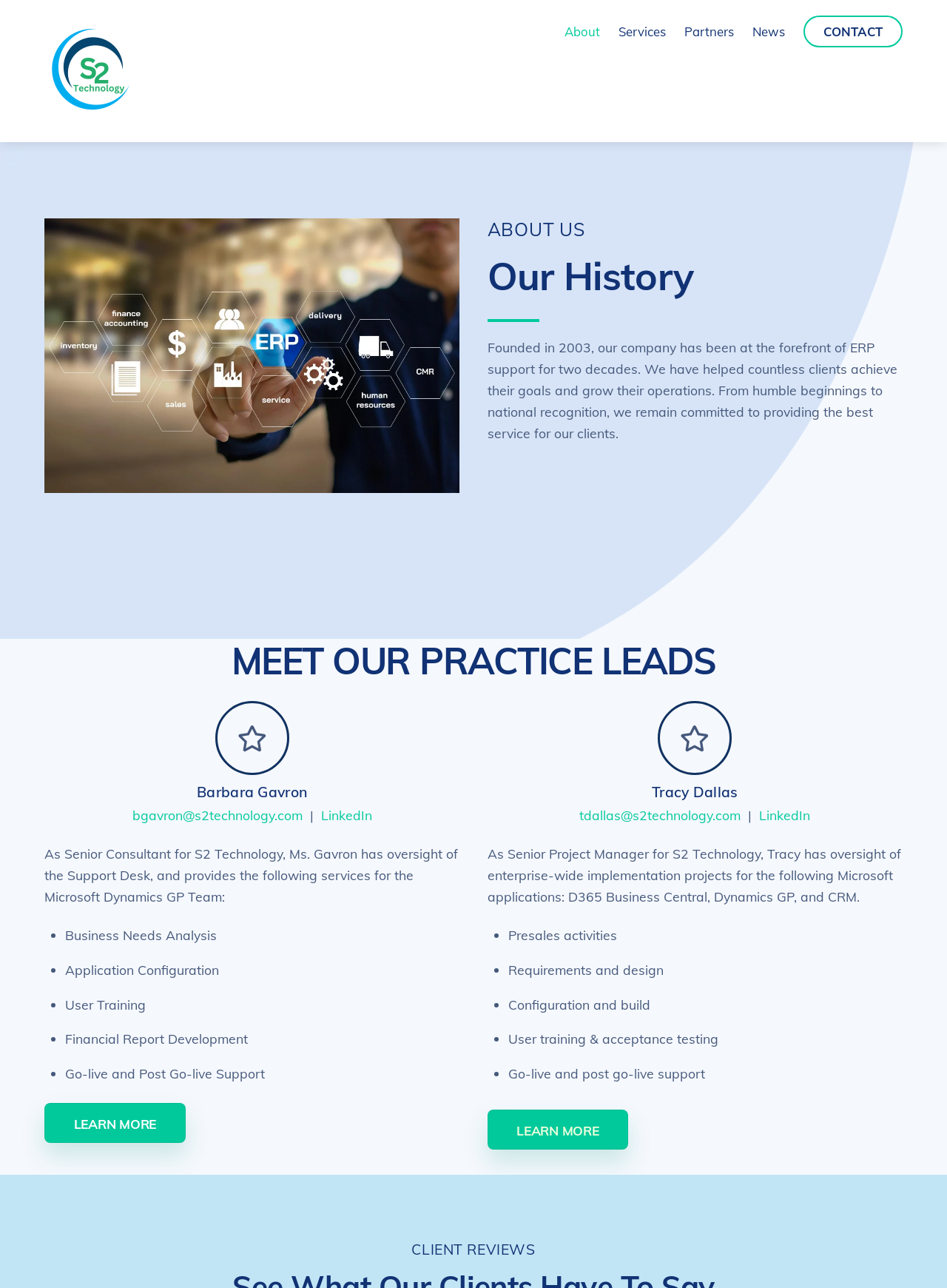Bounding box coordinates should be in the format (top-left x, top-left y, bottom-right x, bottom-right y) and all values should be floating point numbers between 0 and 1. Determine the bounding box coordinate for the UI element described as: Services

[0.645, 0.01, 0.711, 0.038]